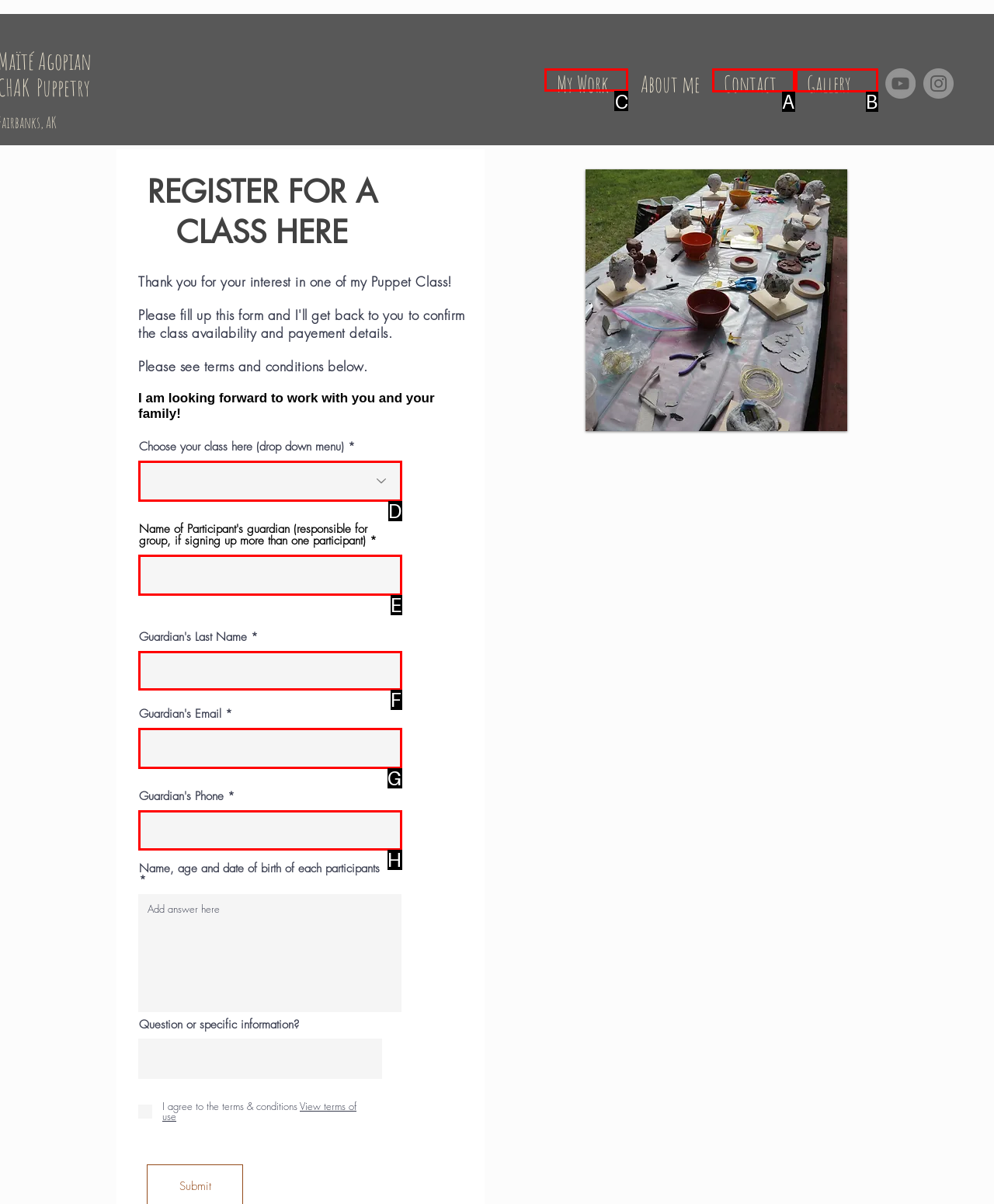Tell me the correct option to click for this task: Click on Home
Write down the option's letter from the given choices.

None